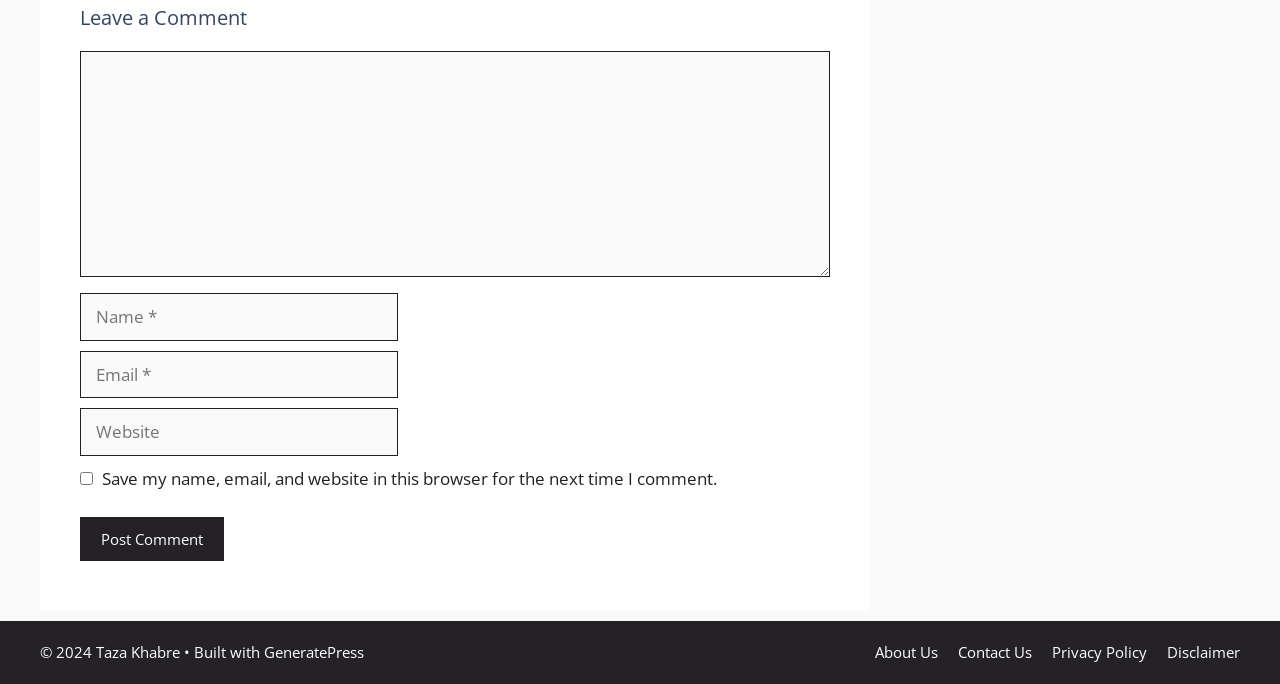Pinpoint the bounding box coordinates of the area that should be clicked to complete the following instruction: "visit about us page". The coordinates must be given as four float numbers between 0 and 1, i.e., [left, top, right, bottom].

[0.684, 0.939, 0.733, 0.968]